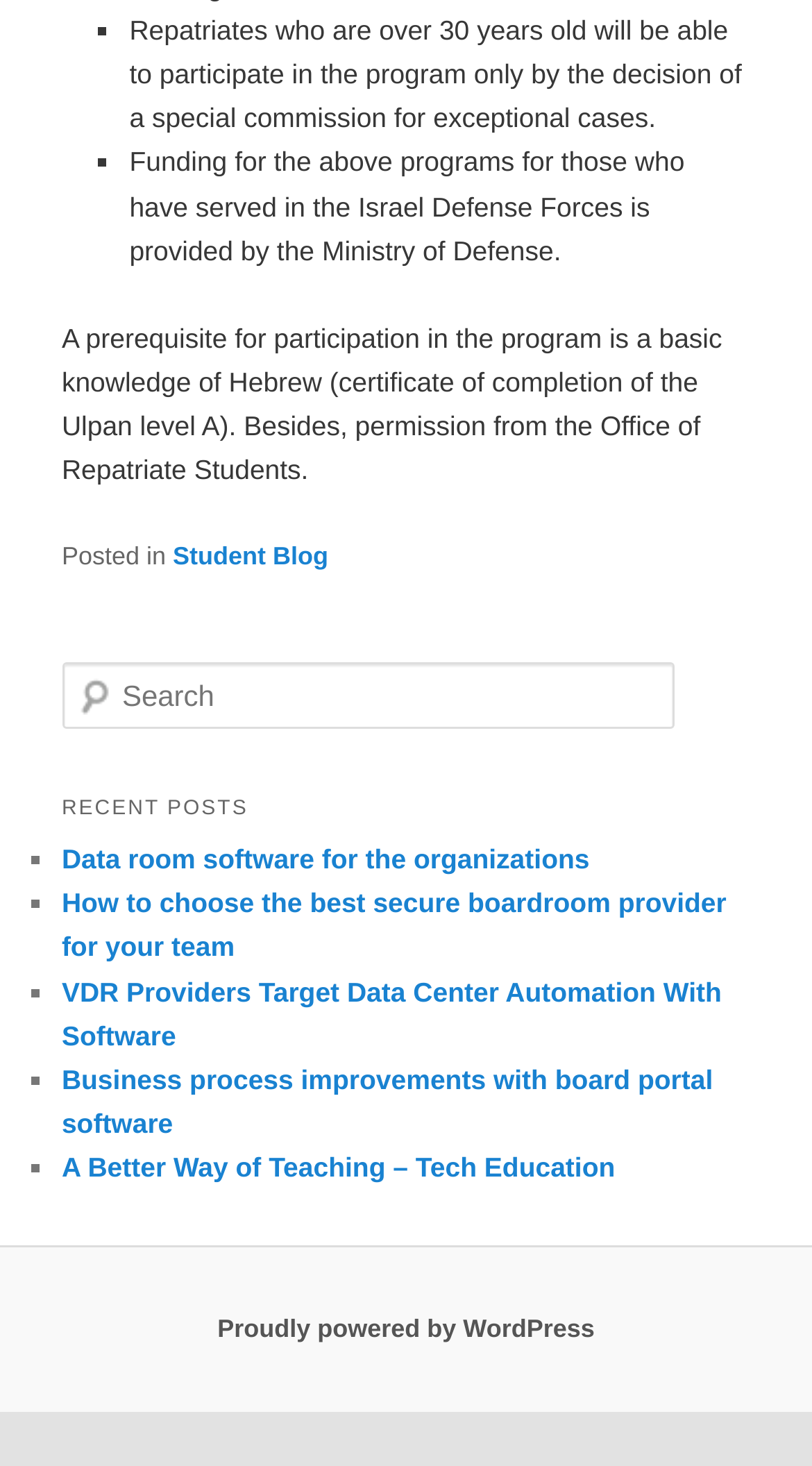What is the provider of the website?
Answer the question with a single word or phrase by looking at the picture.

WordPress